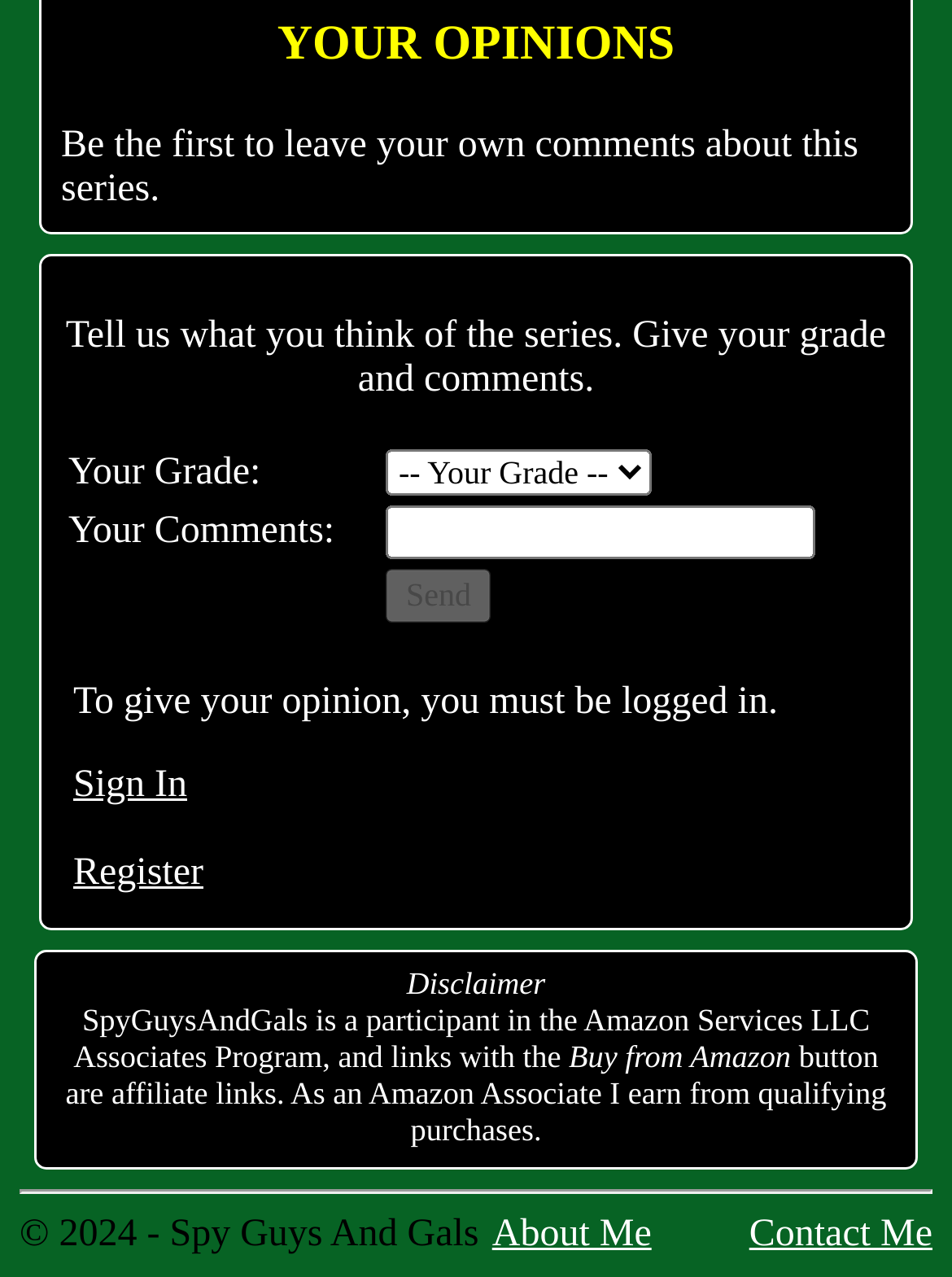What is the purpose of this webpage?
Answer the question with a detailed and thorough explanation.

The webpage has a heading 'YOUR OPINIONS' and provides a form to input grades and comments, indicating that its purpose is to allow users to leave their opinions about a series.